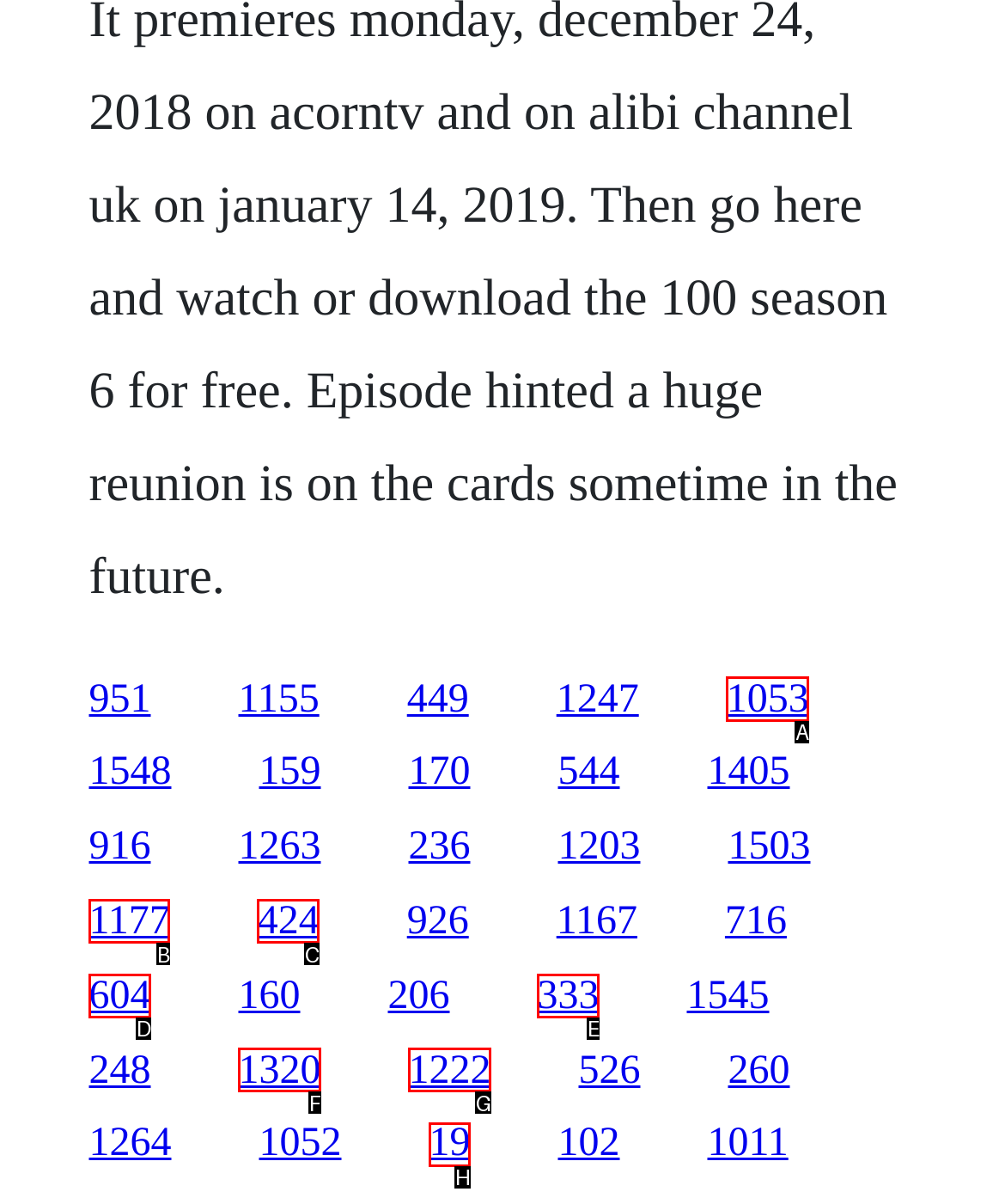Select the appropriate HTML element to click for the following task: go to the fifth link
Answer with the letter of the selected option from the given choices directly.

A